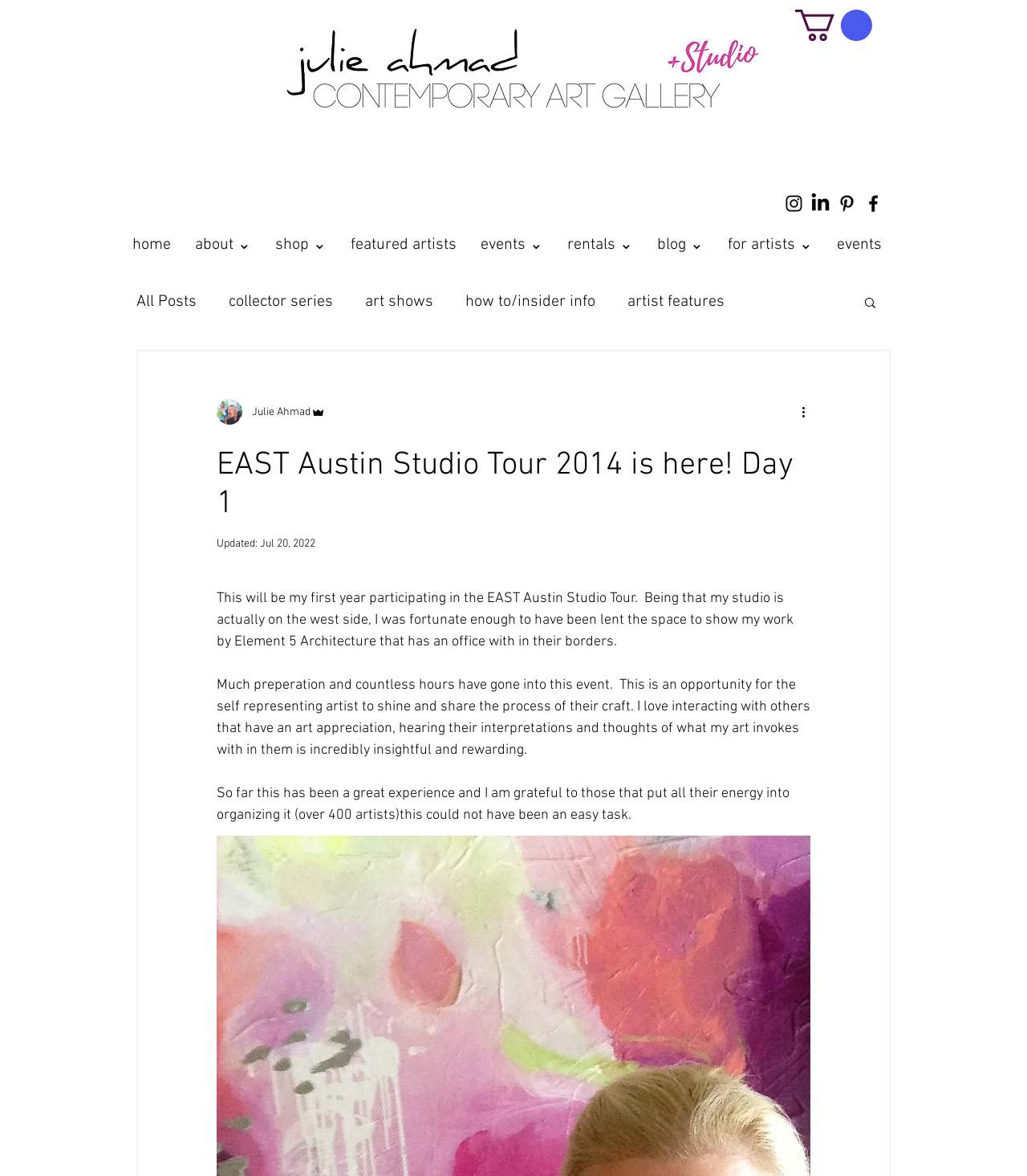Find the bounding box coordinates for the HTML element described in this sentence: "Home". Provide the coordinates as four float numbers between 0 and 1, in the format [left, top, right, bottom].

None